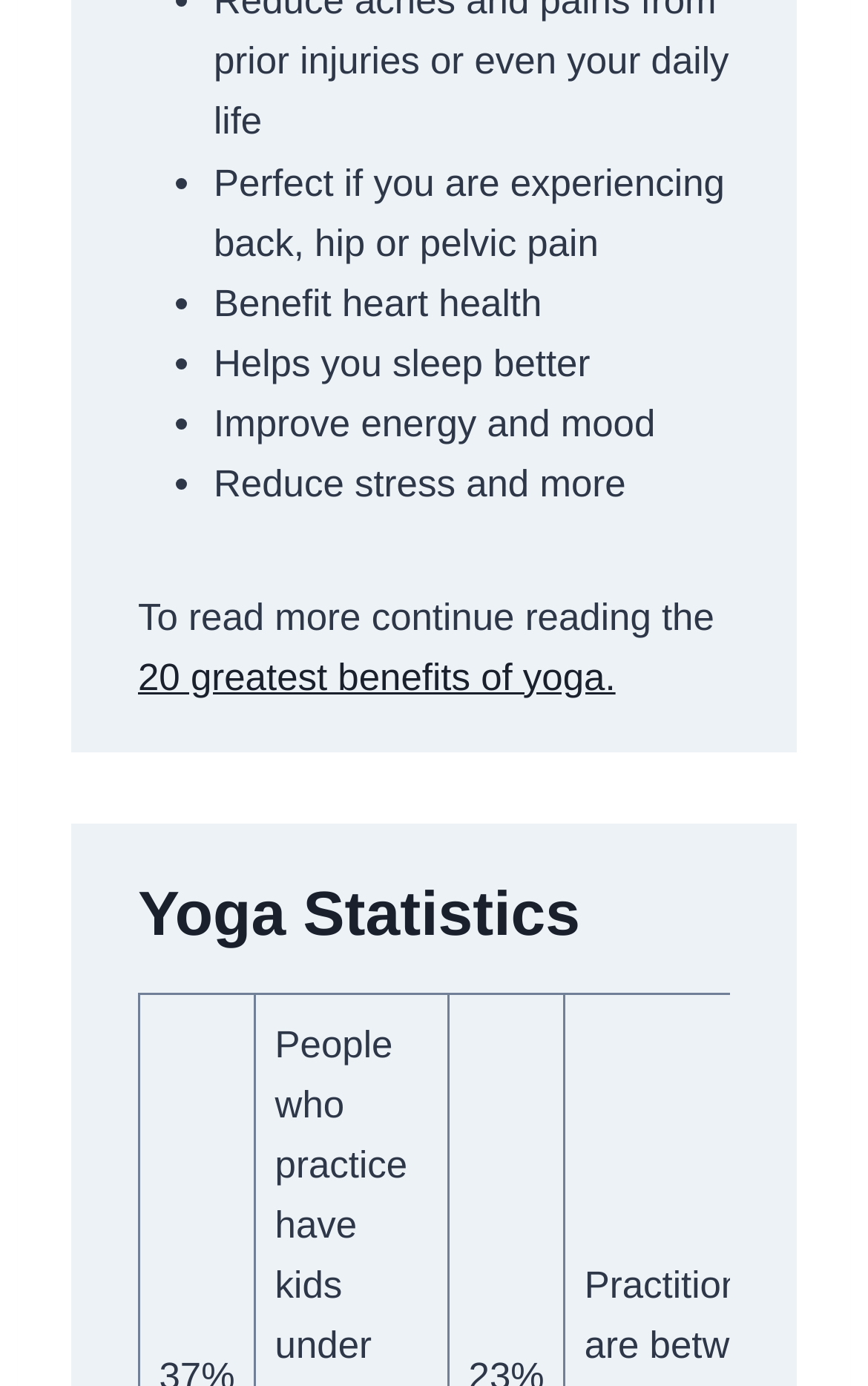Highlight the bounding box coordinates of the region I should click on to meet the following instruction: "Read '20 greatest benefits of yoga'".

[0.159, 0.474, 0.709, 0.504]